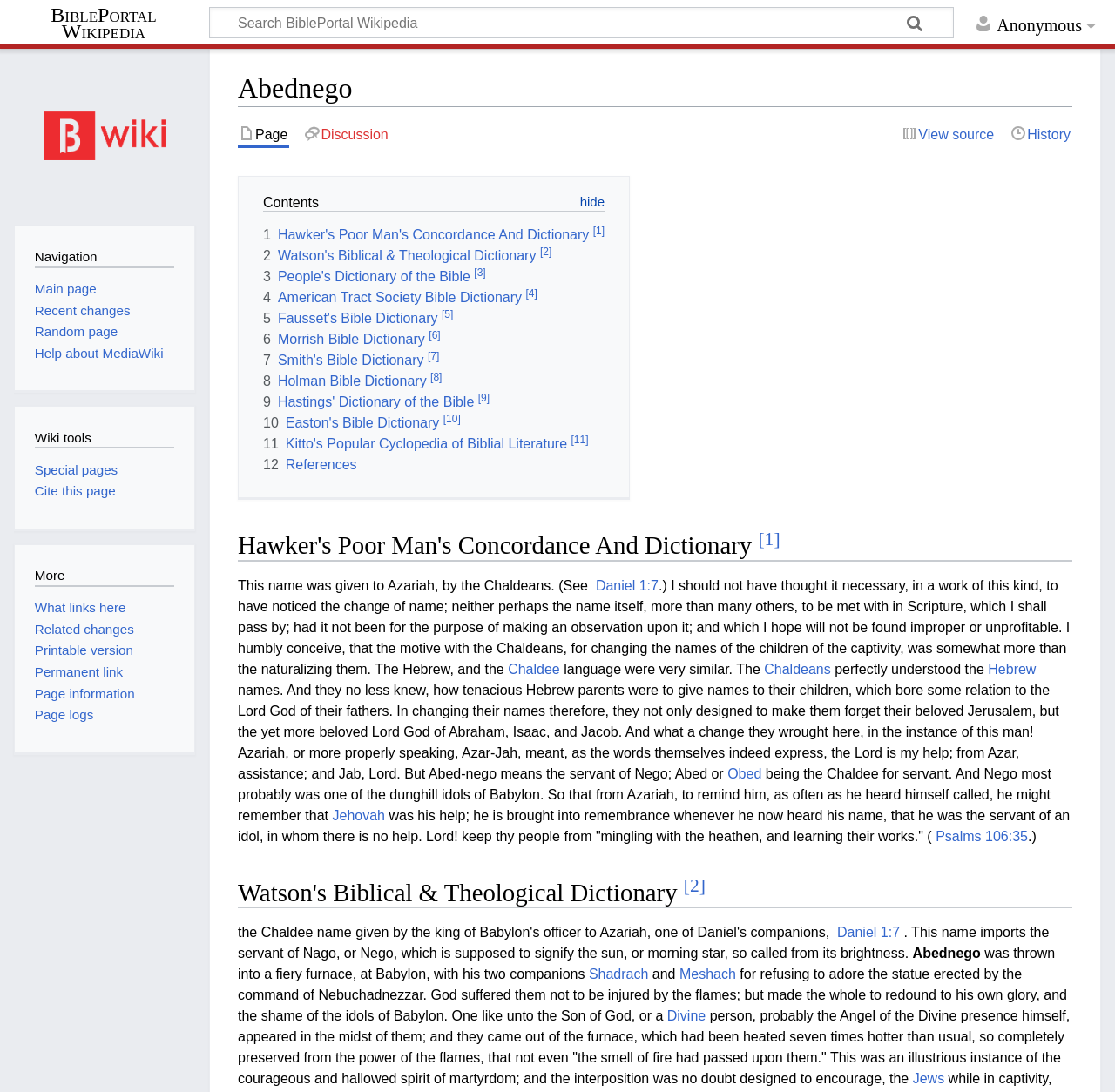Given the description "Chaldeans", determine the bounding box of the corresponding UI element.

[0.685, 0.606, 0.745, 0.619]